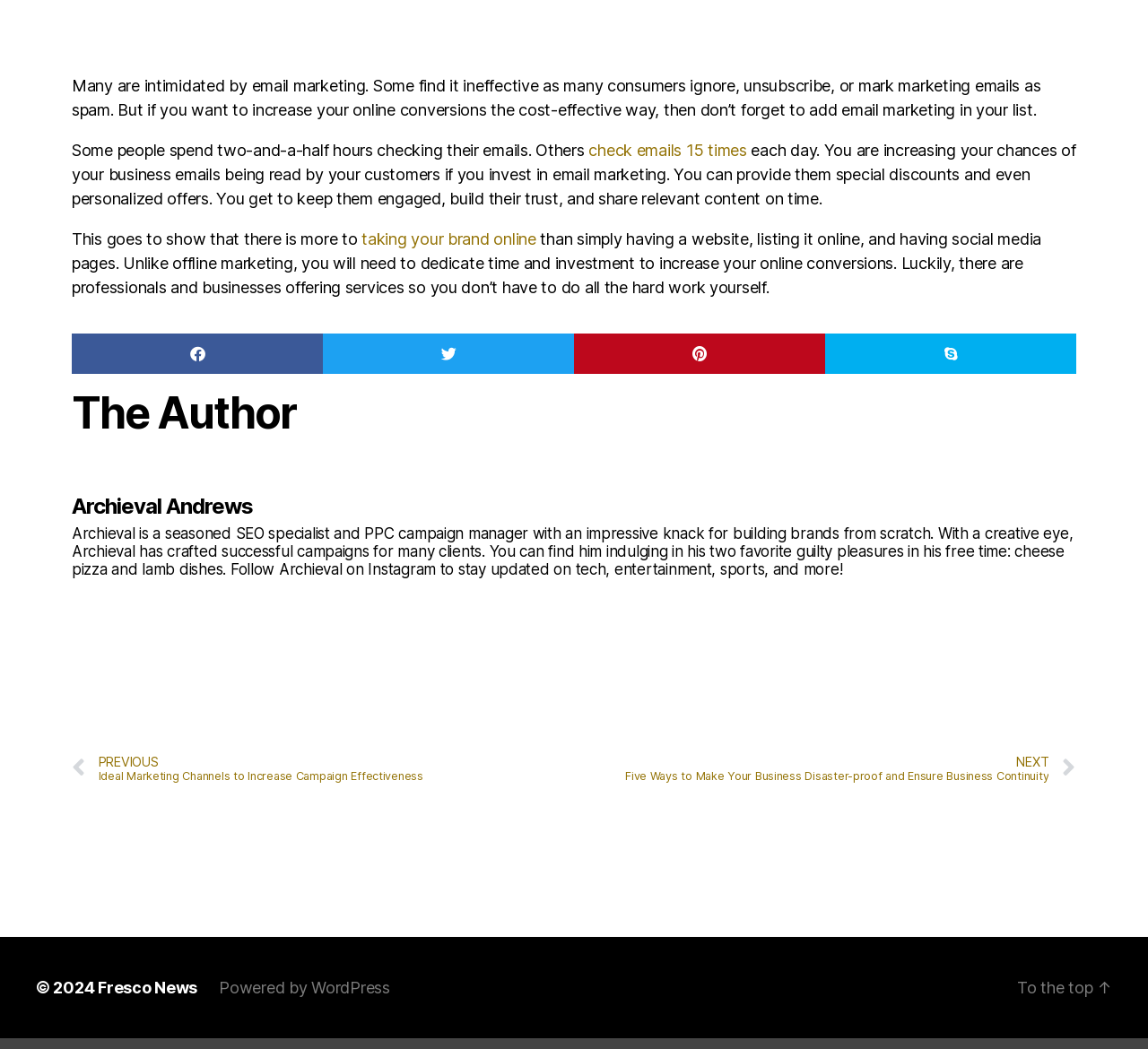Determine the bounding box coordinates (top-left x, top-left y, bottom-right x, bottom-right y) of the UI element described in the following text: taking your brand online

[0.3, 0.19, 0.445, 0.207]